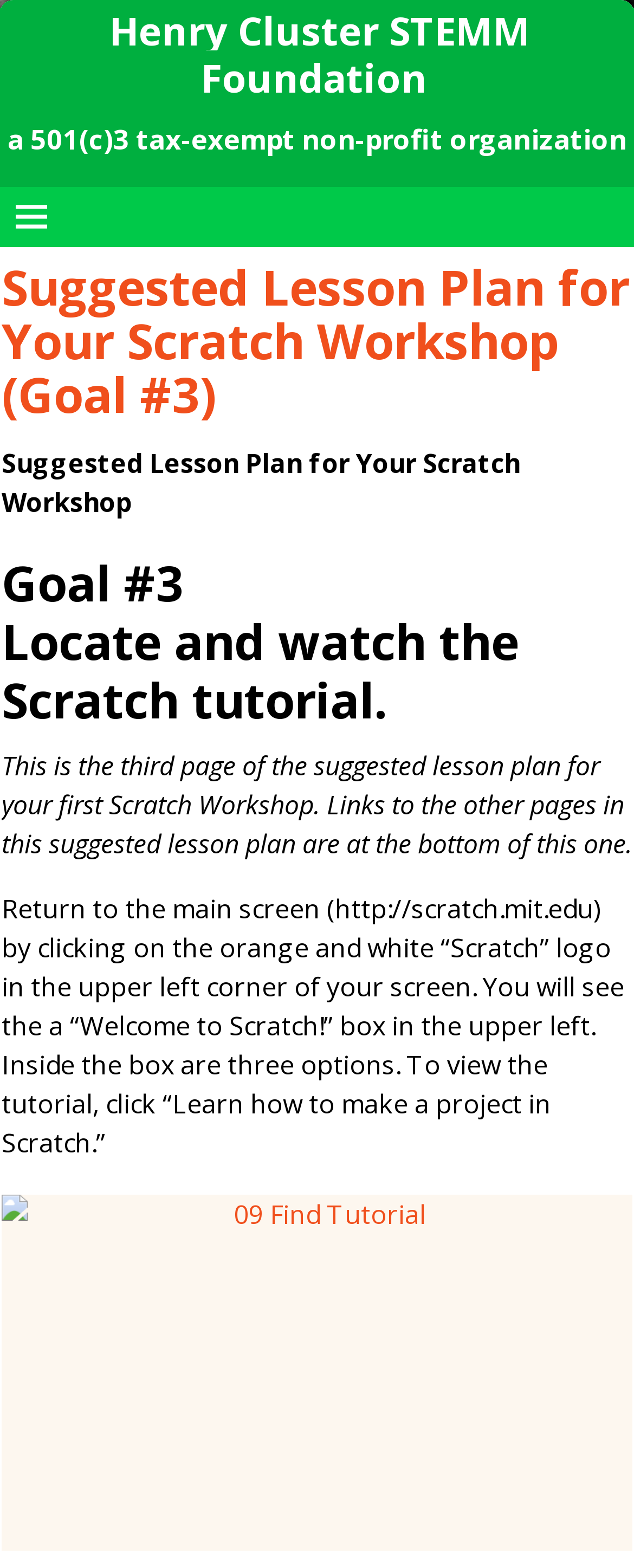What should users do to return to the main screen?
Provide an in-depth and detailed explanation in response to the question.

According to the instructions on the webpage, users can return to the main screen by clicking on the orange and white 'Scratch' logo in the upper left corner of their screen. This is mentioned in the static text element that provides instructions on how to navigate back to the main screen.